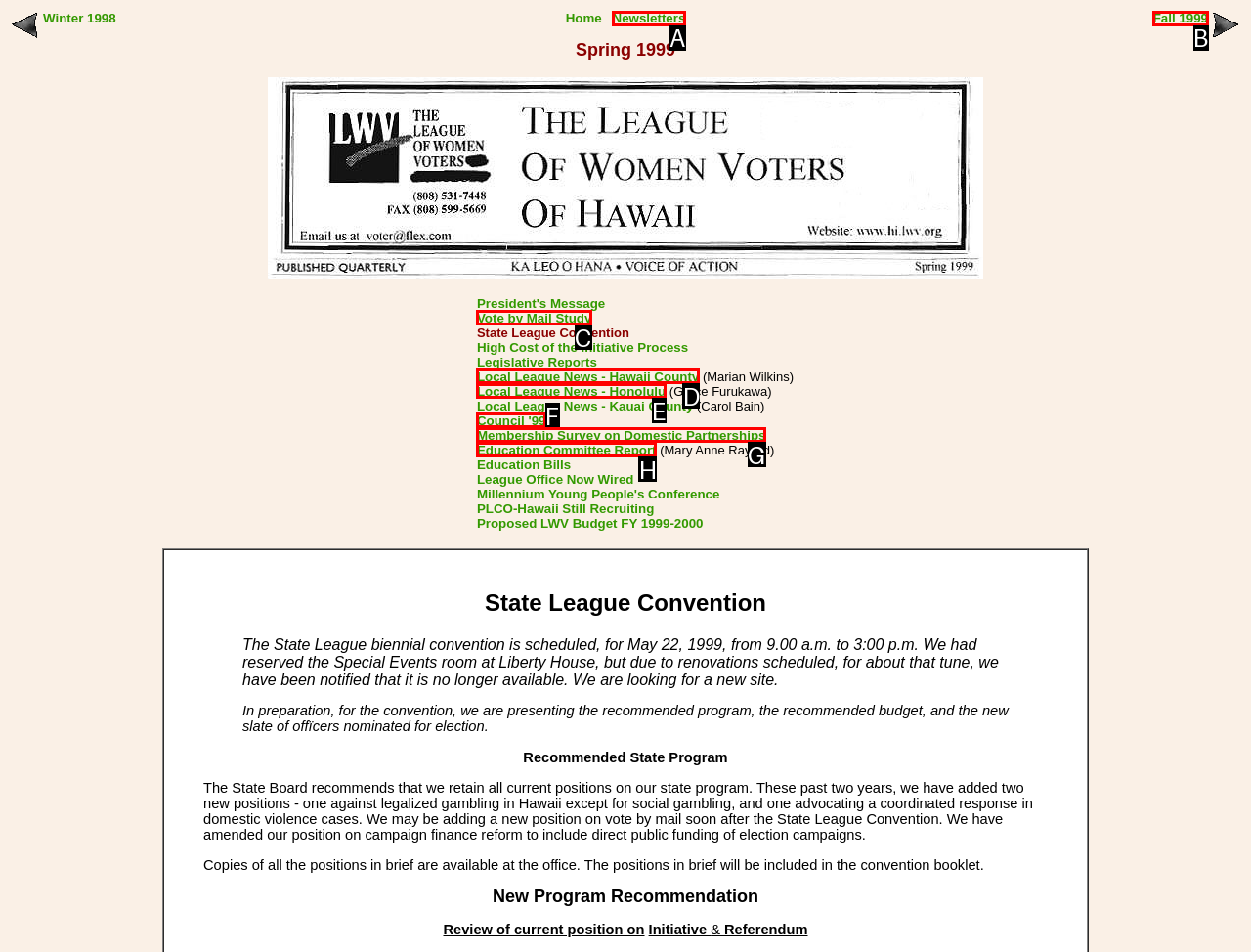Identify the HTML element to click to fulfill this task: Check Local League News - Hawaii County
Answer with the letter from the given choices.

D